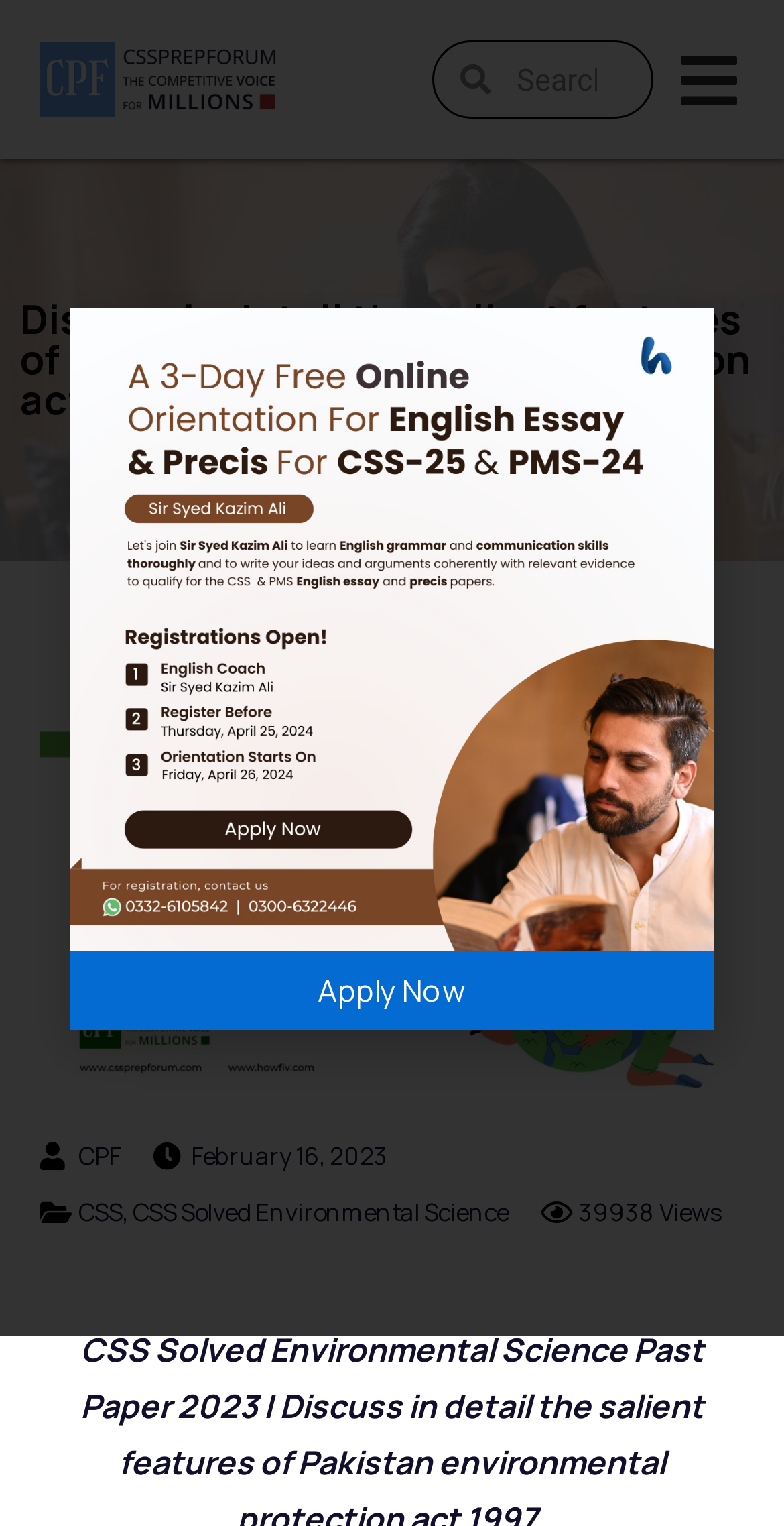What is the button text to open or close the menu?
Give a detailed response to the question by analyzing the screenshot.

The button text to open or close the menu can be determined by looking at the button element which says 'Open/Close Menu'. This element is located near the top-right corner of the webpage, indicating that it is related to opening or closing a menu.